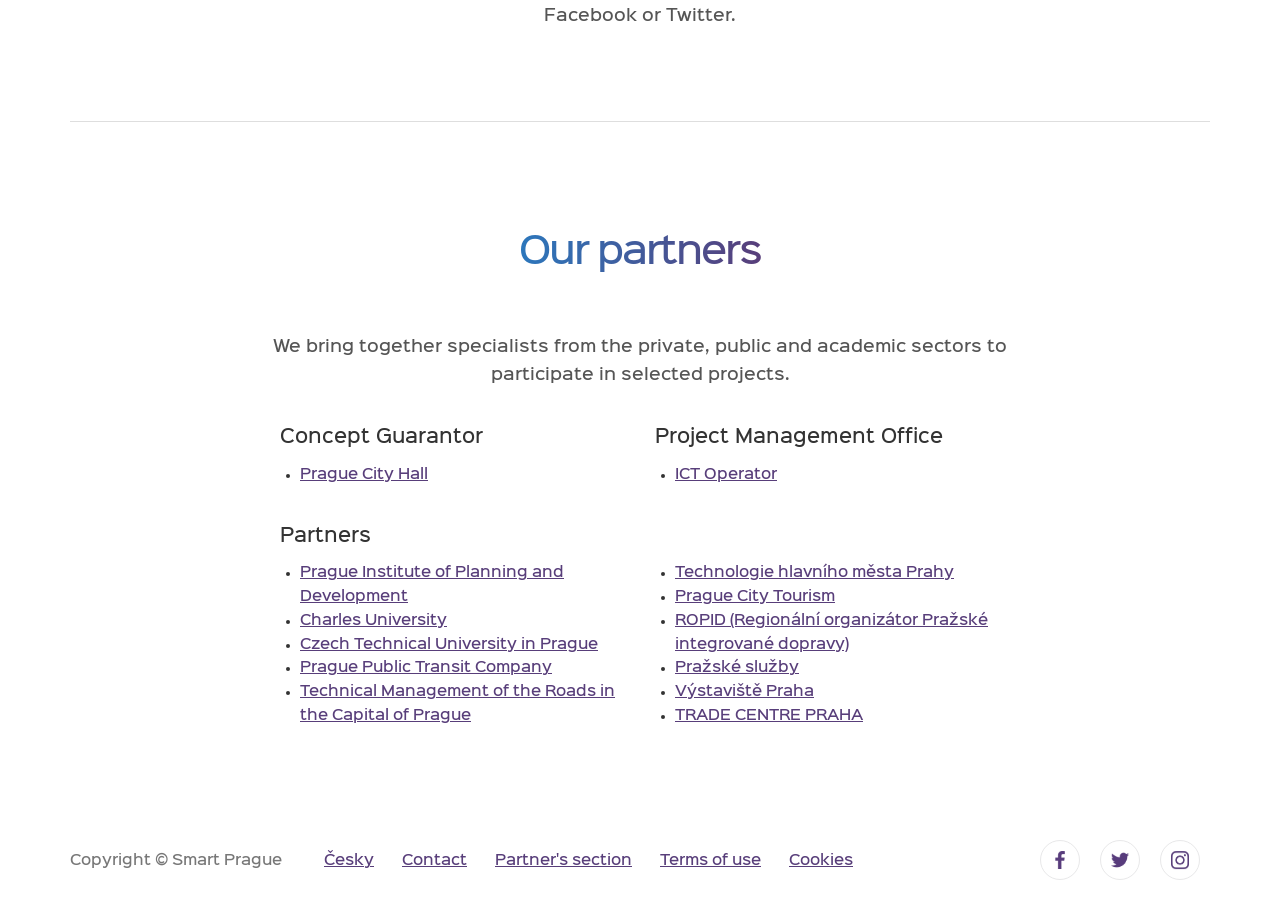Please provide a brief answer to the question using only one word or phrase: 
How many links are there in the footer?

5